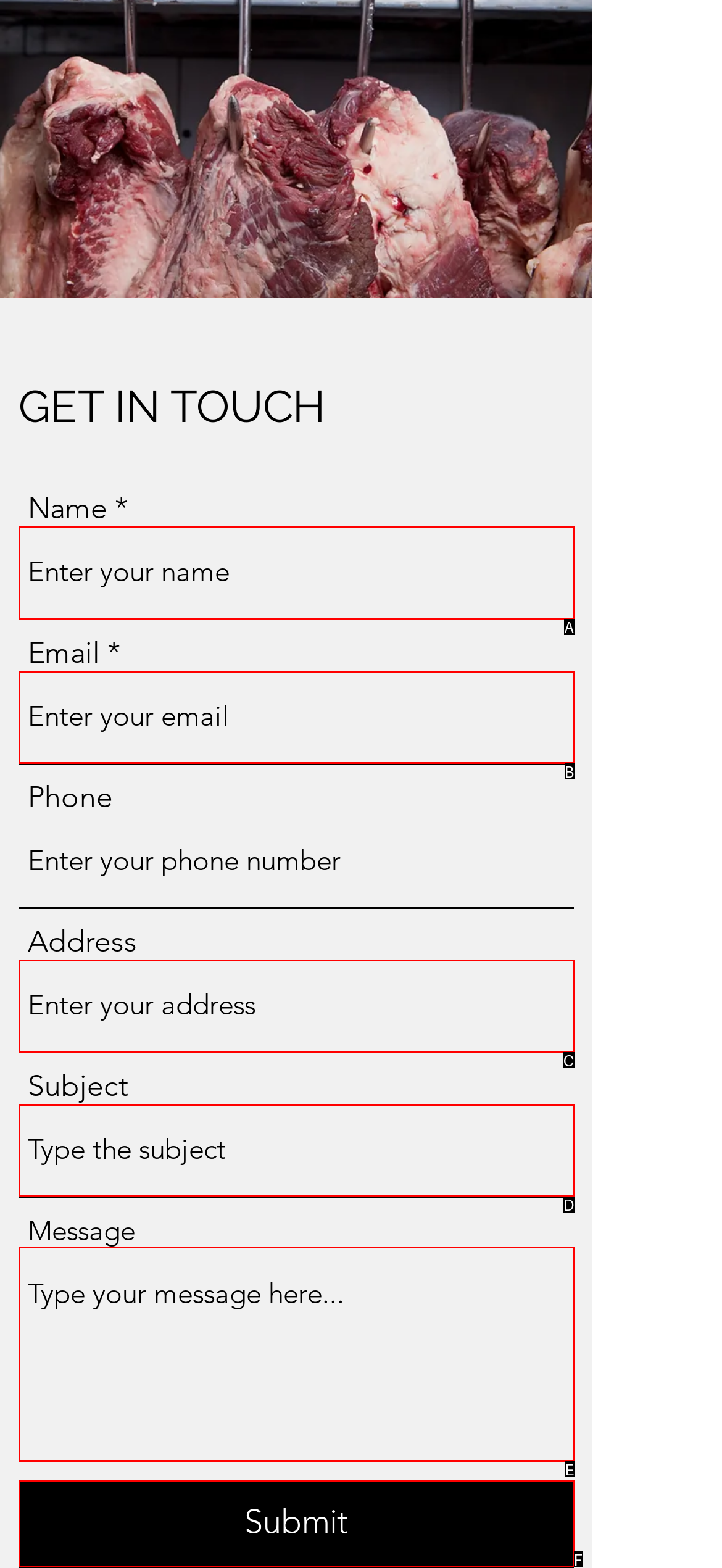Given the description: name="subject" placeholder="Type the subject", pick the option that matches best and answer with the corresponding letter directly.

D